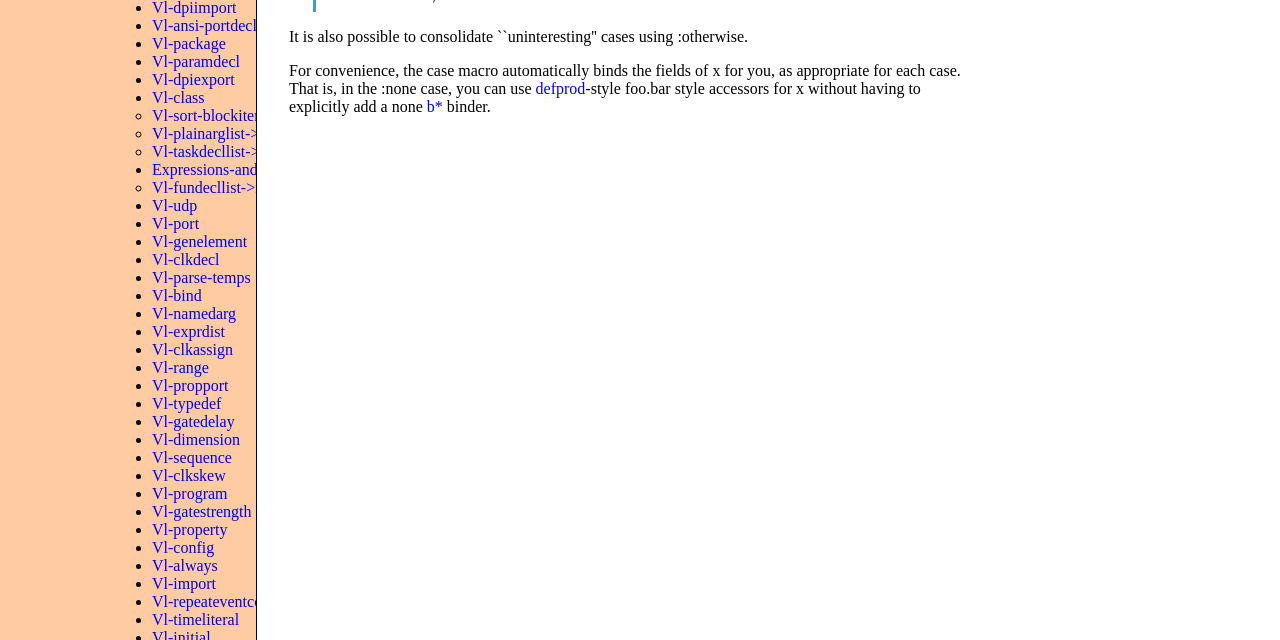Locate the UI element that matches the description Vl-fundecllist->names in the webpage screenshot. Return the bounding box coordinates in the format (top-left x, top-left y, bottom-right x, bottom-right y), with values ranging from 0 to 1.

[0.119, 0.28, 0.231, 0.306]